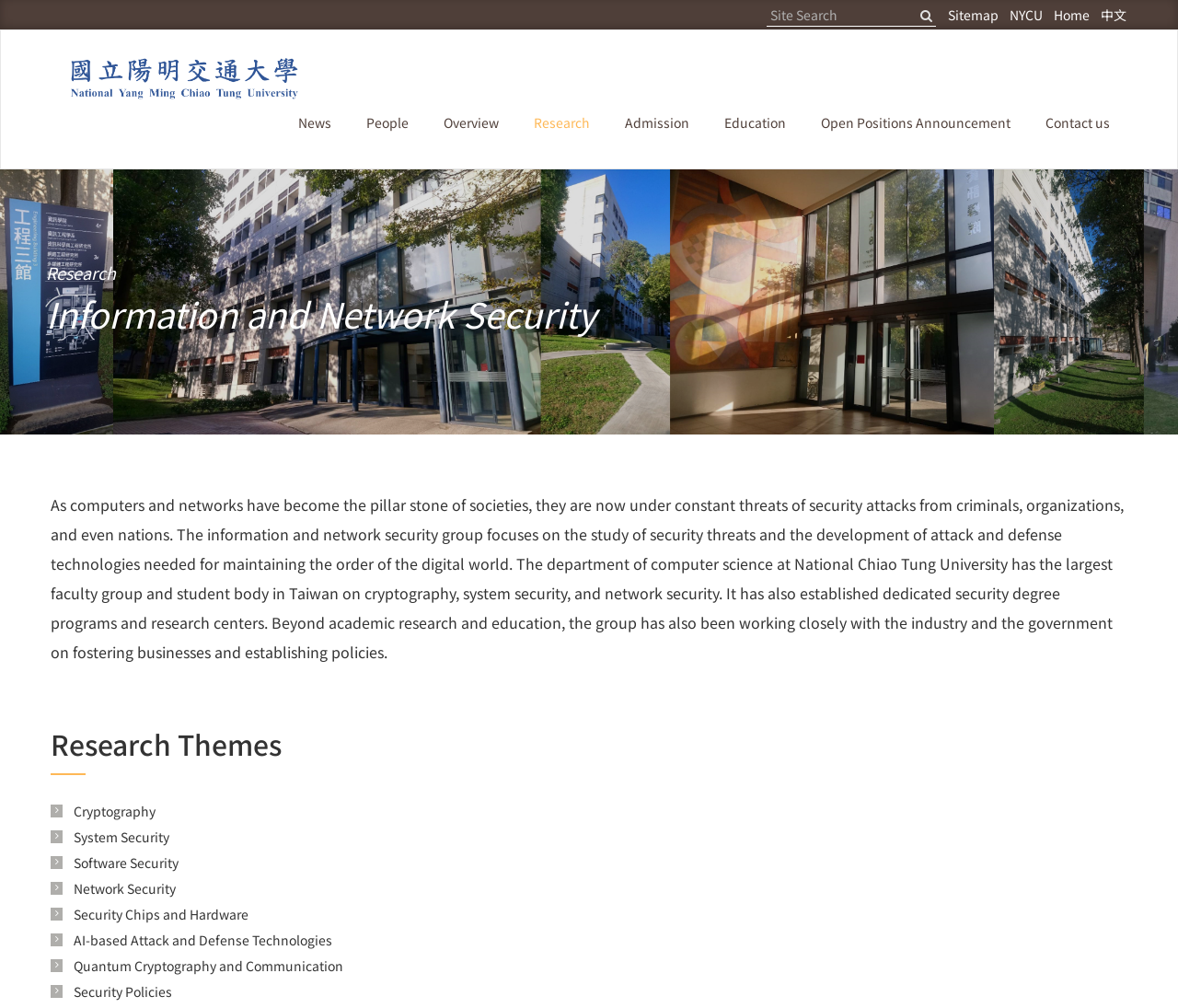Determine the bounding box coordinates of the clickable element to complete this instruction: "Contact us". Provide the coordinates in the format of four float numbers between 0 and 1, [left, top, right, bottom].

[0.873, 0.076, 0.957, 0.167]